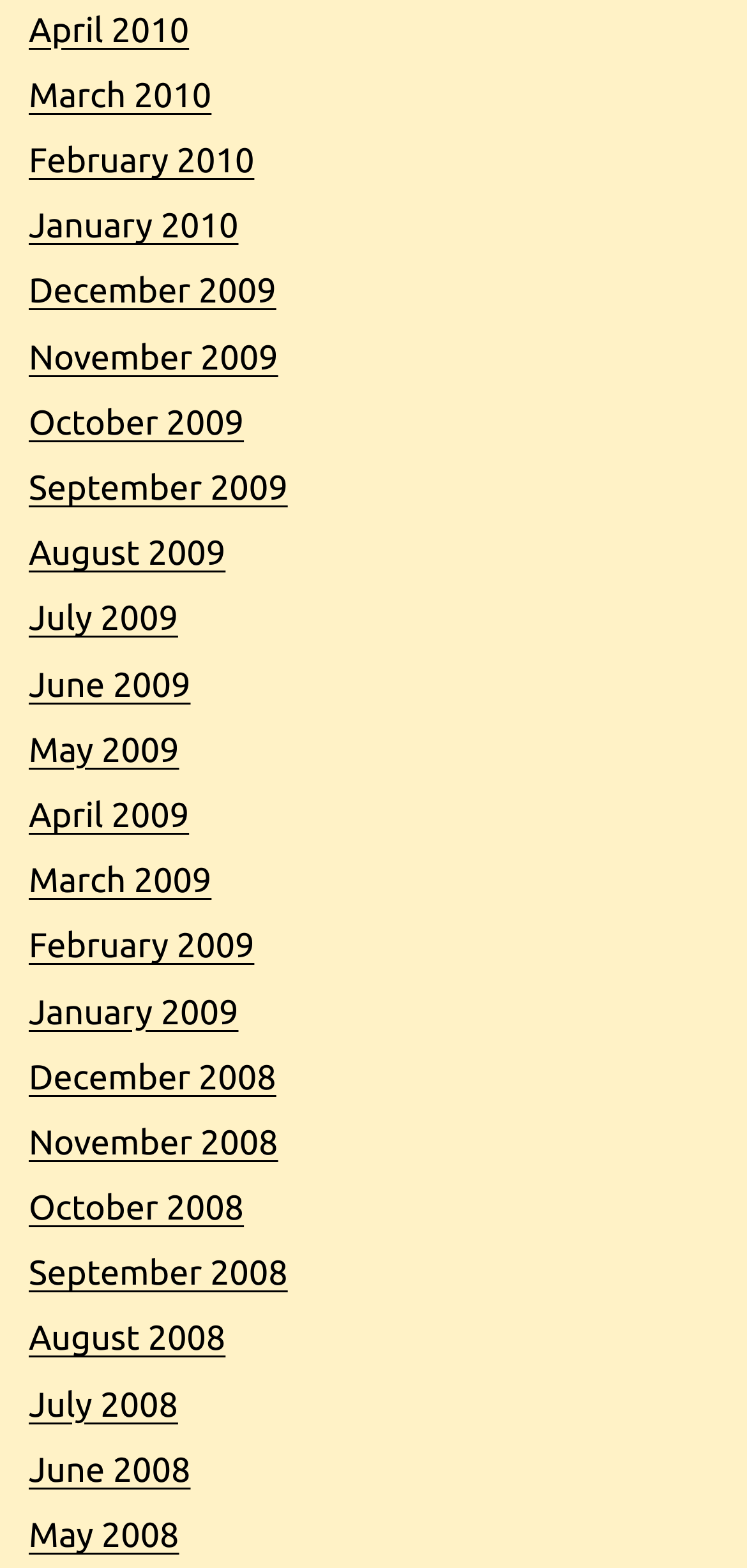What is the earliest month listed?
Using the image, provide a detailed and thorough answer to the question.

By examining the list of links, I found that the earliest month listed is December 2008, which is located at the bottom of the list.